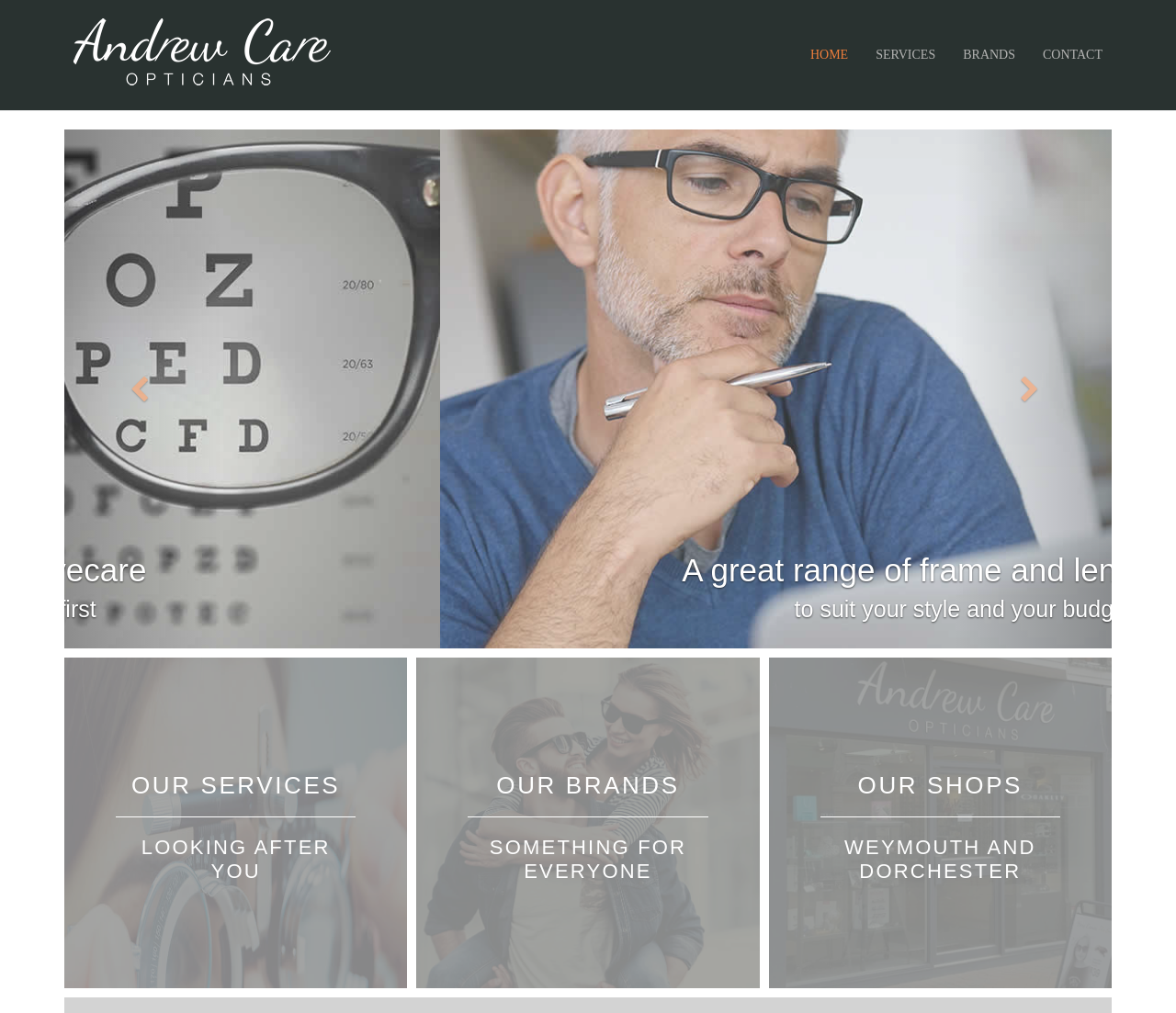Given the webpage screenshot, identify the bounding box of the UI element that matches this description: "parent_node: Weymouth and Dorchester".

[0.812, 0.128, 0.945, 0.64]